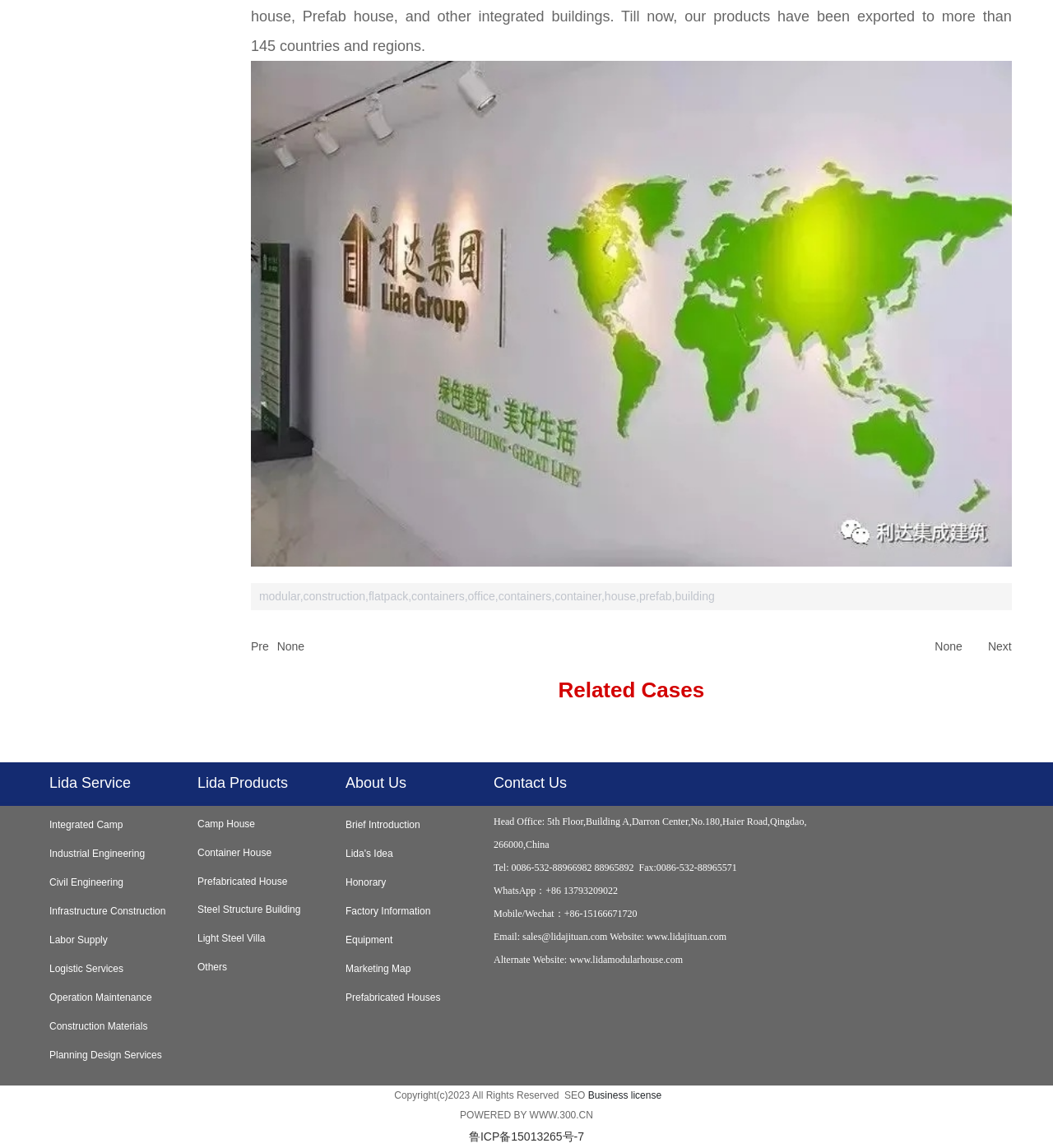What is the company's head office address?
Examine the image and give a concise answer in one word or a short phrase.

5th Floor,Building A,Darron Center,No.180,Haier Road,Qingdao, 266000,China